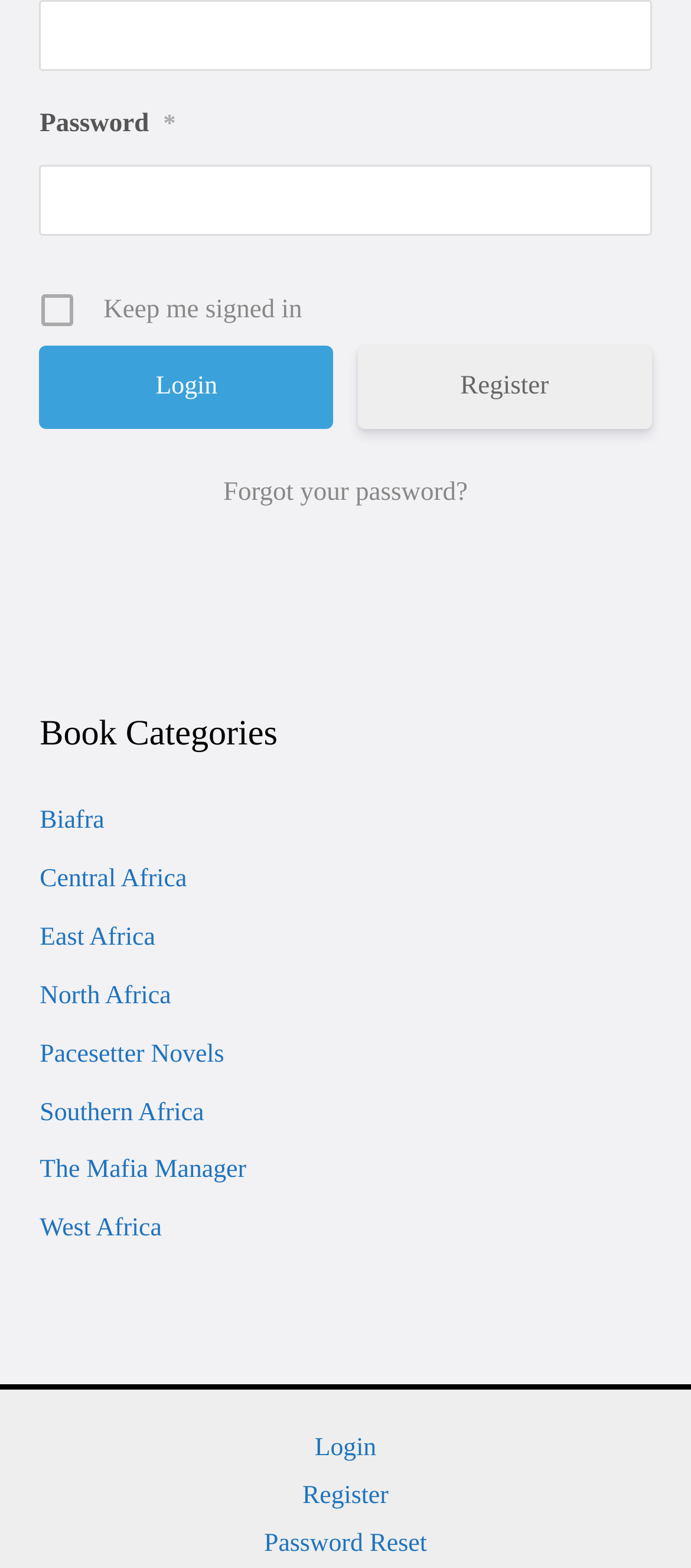Identify the bounding box coordinates of the region that needs to be clicked to carry out this instruction: "Enter username or email". Provide these coordinates as four float numbers ranging from 0 to 1, i.e., [left, top, right, bottom].

[0.058, 0.0, 0.942, 0.045]